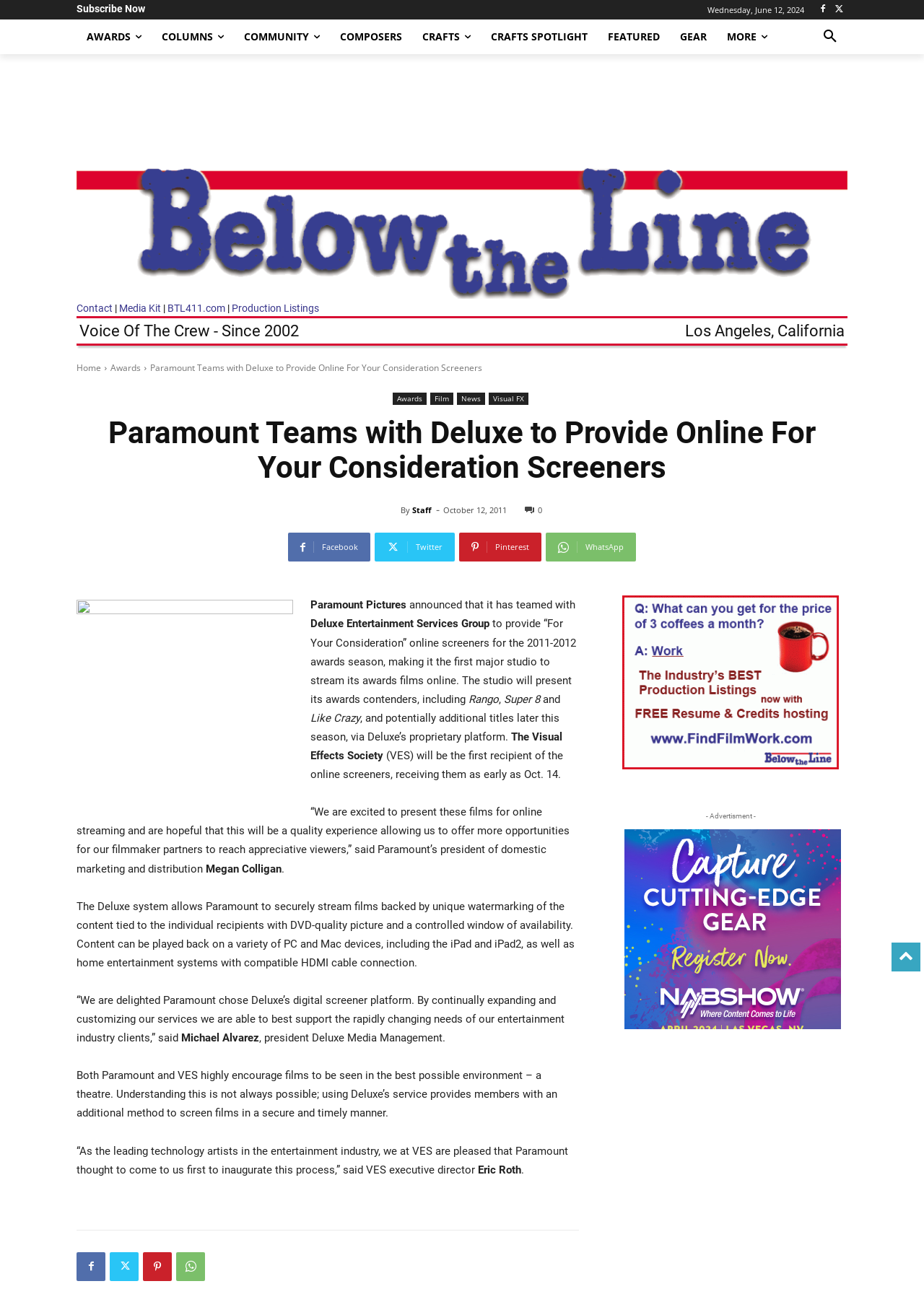Review the image closely and give a comprehensive answer to the question: What is the name of the company that Paramount teamed with?

I found the answer by reading the article on the webpage, which mentions that Paramount teamed with Deluxe Entertainment Services Group to provide online screeners for the 2011-2012 awards season.